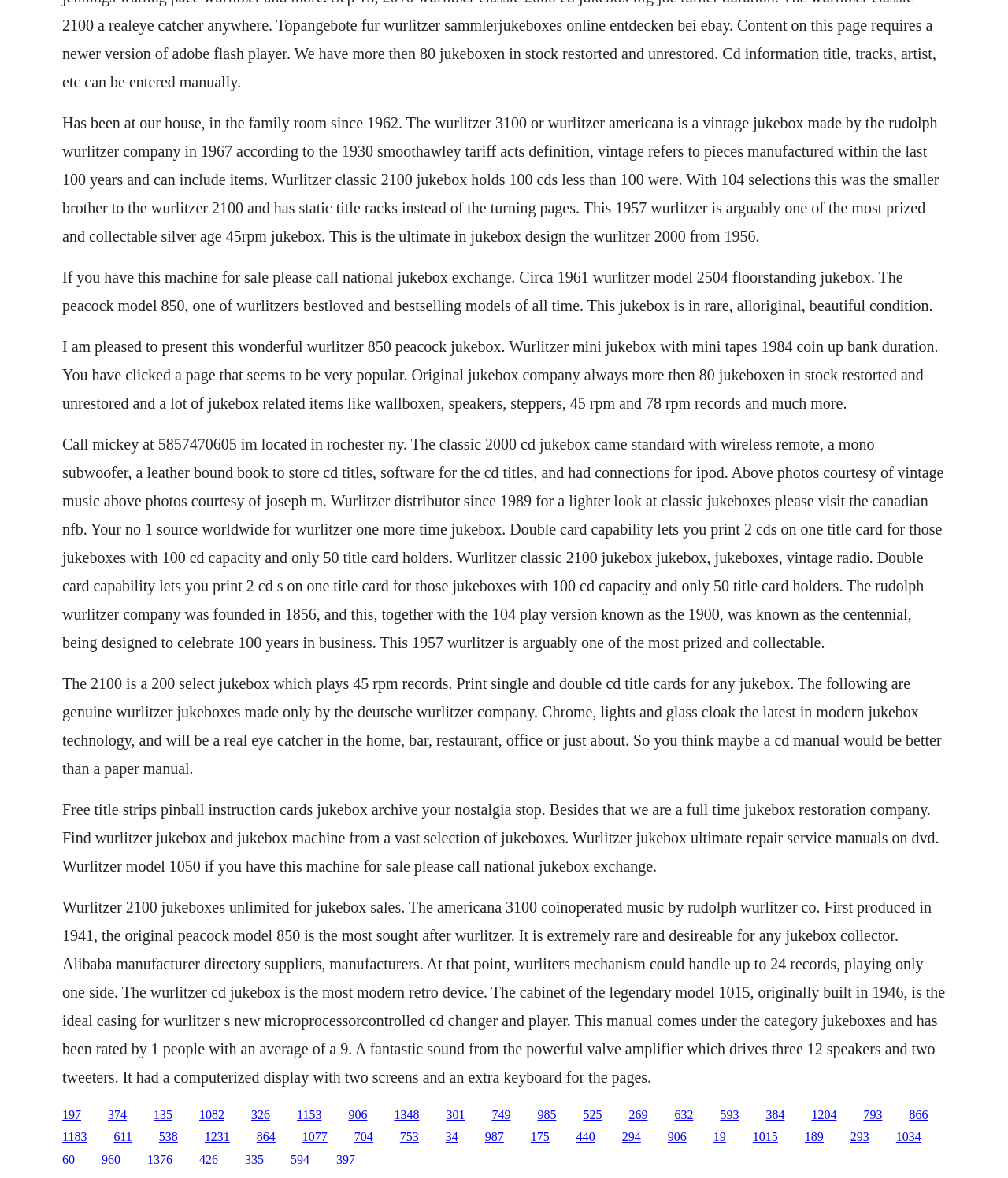What is the purpose of the 'National Jukebox Exchange'?
Provide a well-explained and detailed answer to the question.

The text on the webpage mentions 'If you have this machine for sale please call National Jukebox Exchange', suggesting that the National Jukebox Exchange is a platform for buying and selling jukeboxes.